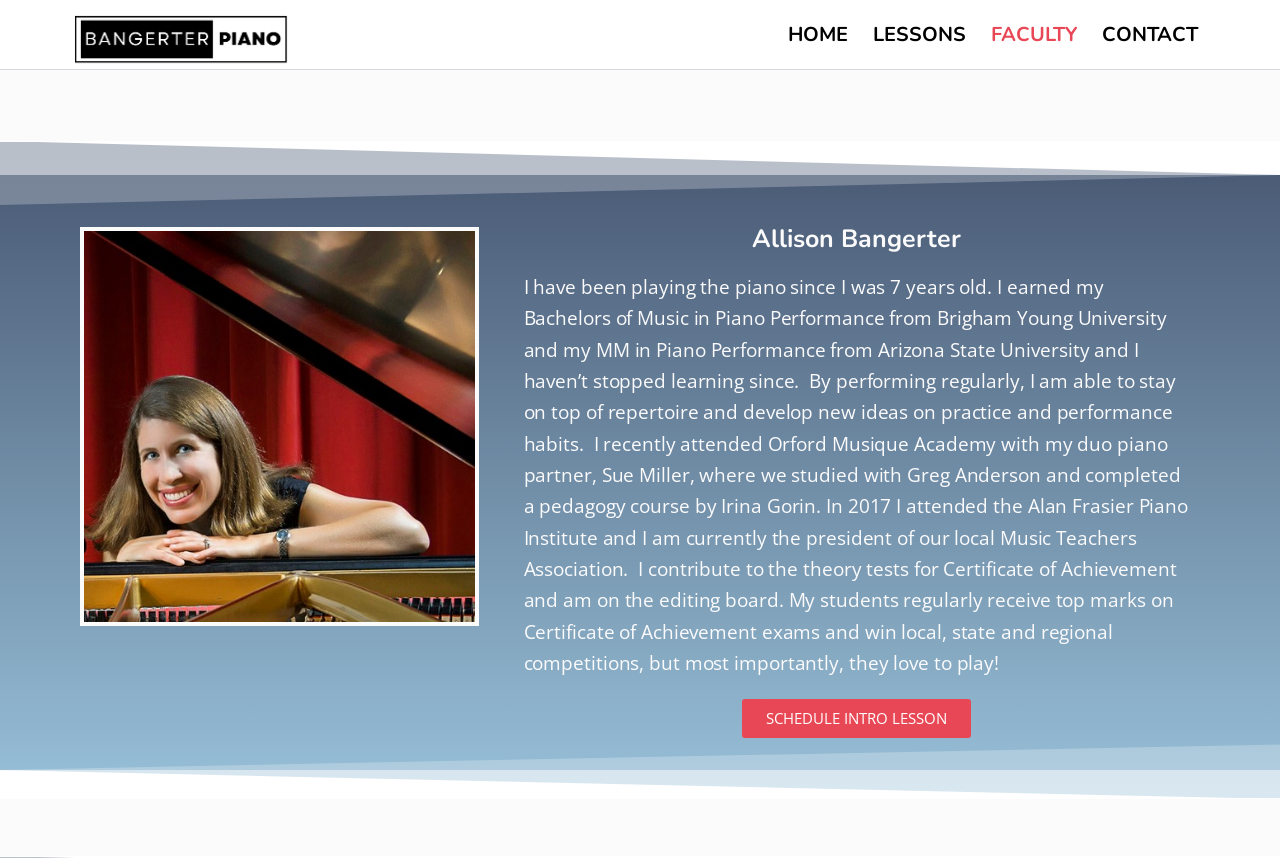What is the name of the piano studio?
Carefully analyze the image and provide a detailed answer to the question.

I found the name of the piano studio by looking at the link element with the text 'Piano Lessons Twin Falls and Magic Valley | Bangerter Piano Studio' which is located at the top of the webpage.